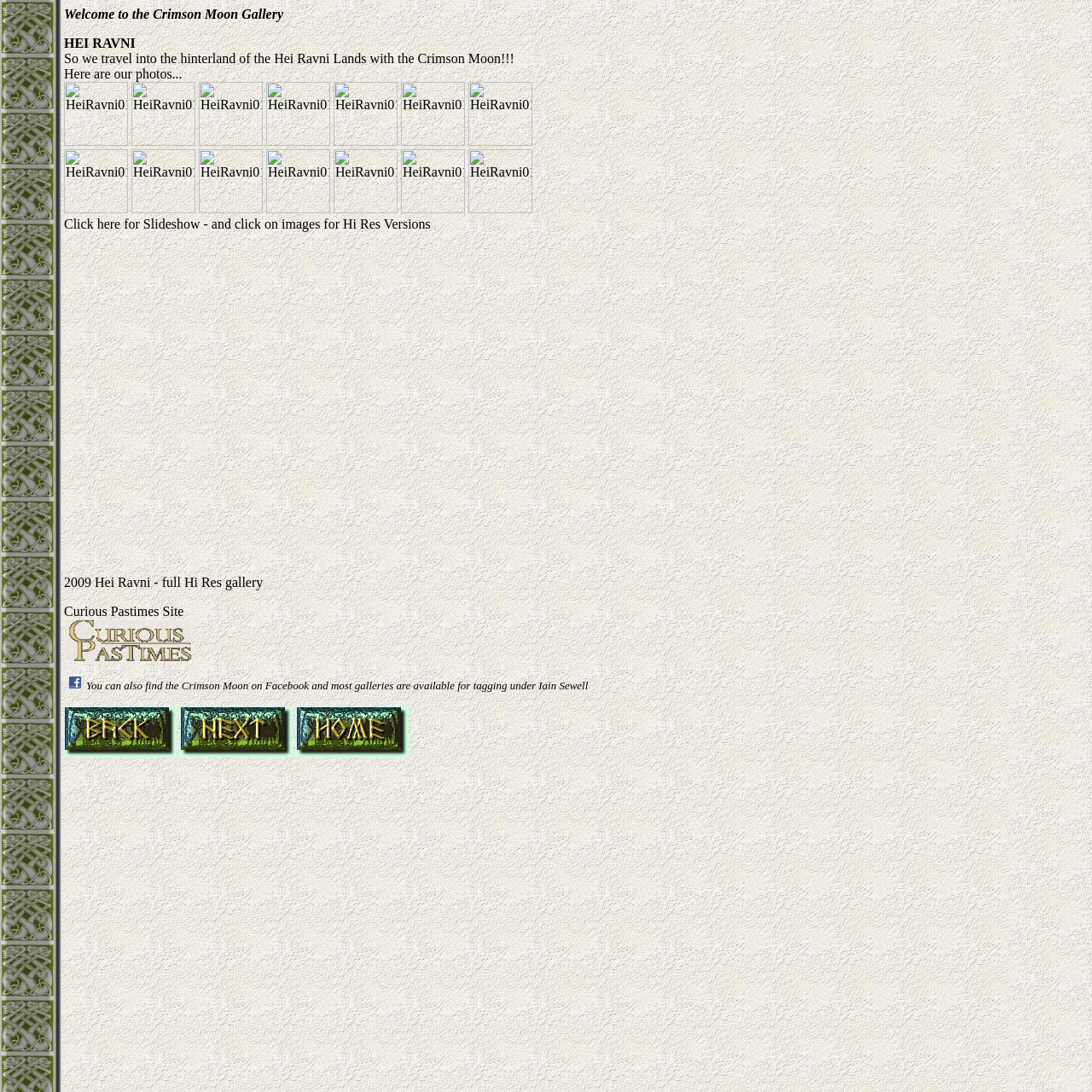Please mark the clickable region by giving the bounding box coordinates needed to complete this instruction: "Click on the first Hei Ravni photo".

[0.059, 0.075, 0.117, 0.134]